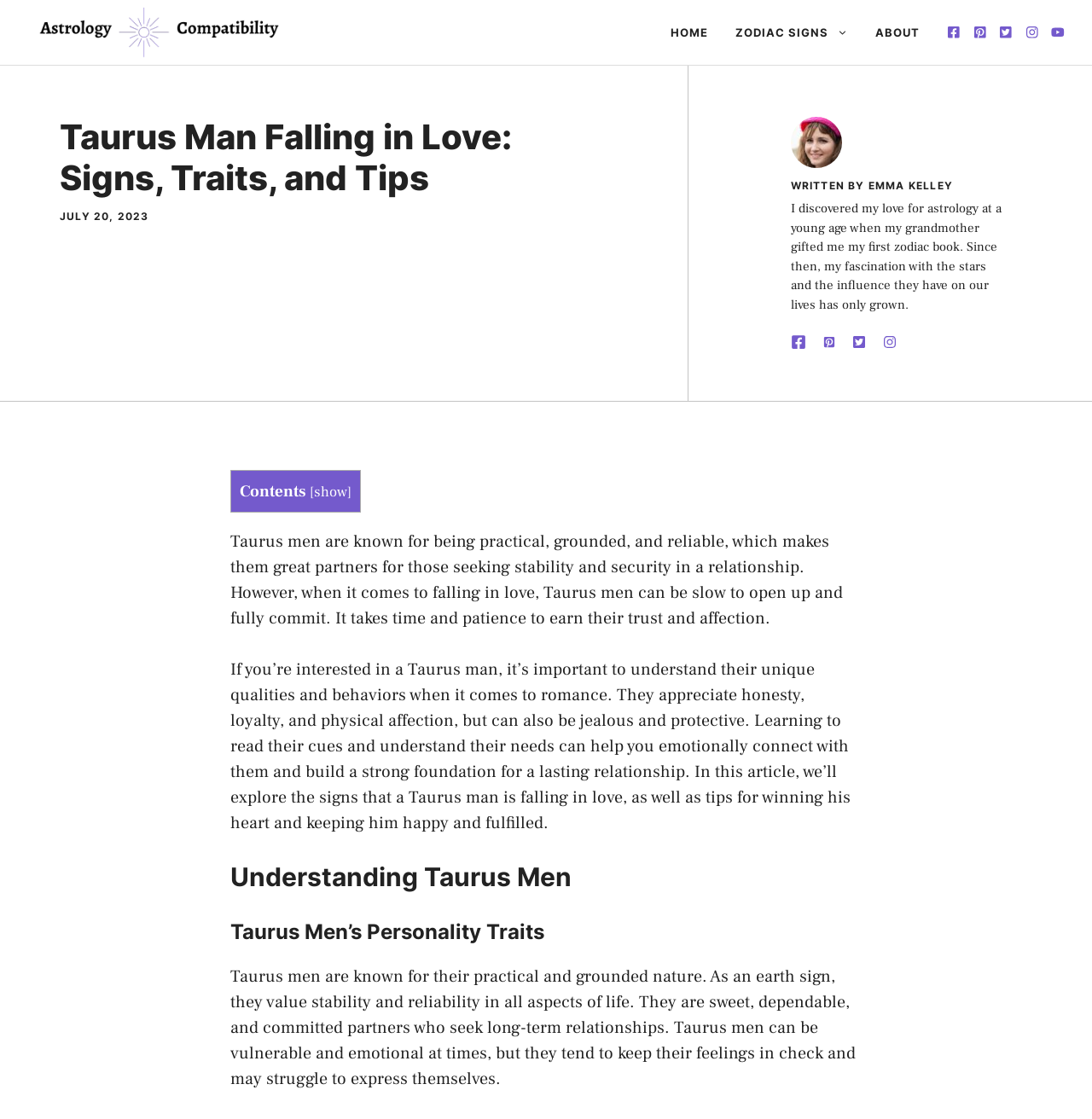Locate the bounding box for the described UI element: "Zodiac Signs". Ensure the coordinates are four float numbers between 0 and 1, formatted as [left, top, right, bottom].

[0.661, 0.006, 0.789, 0.052]